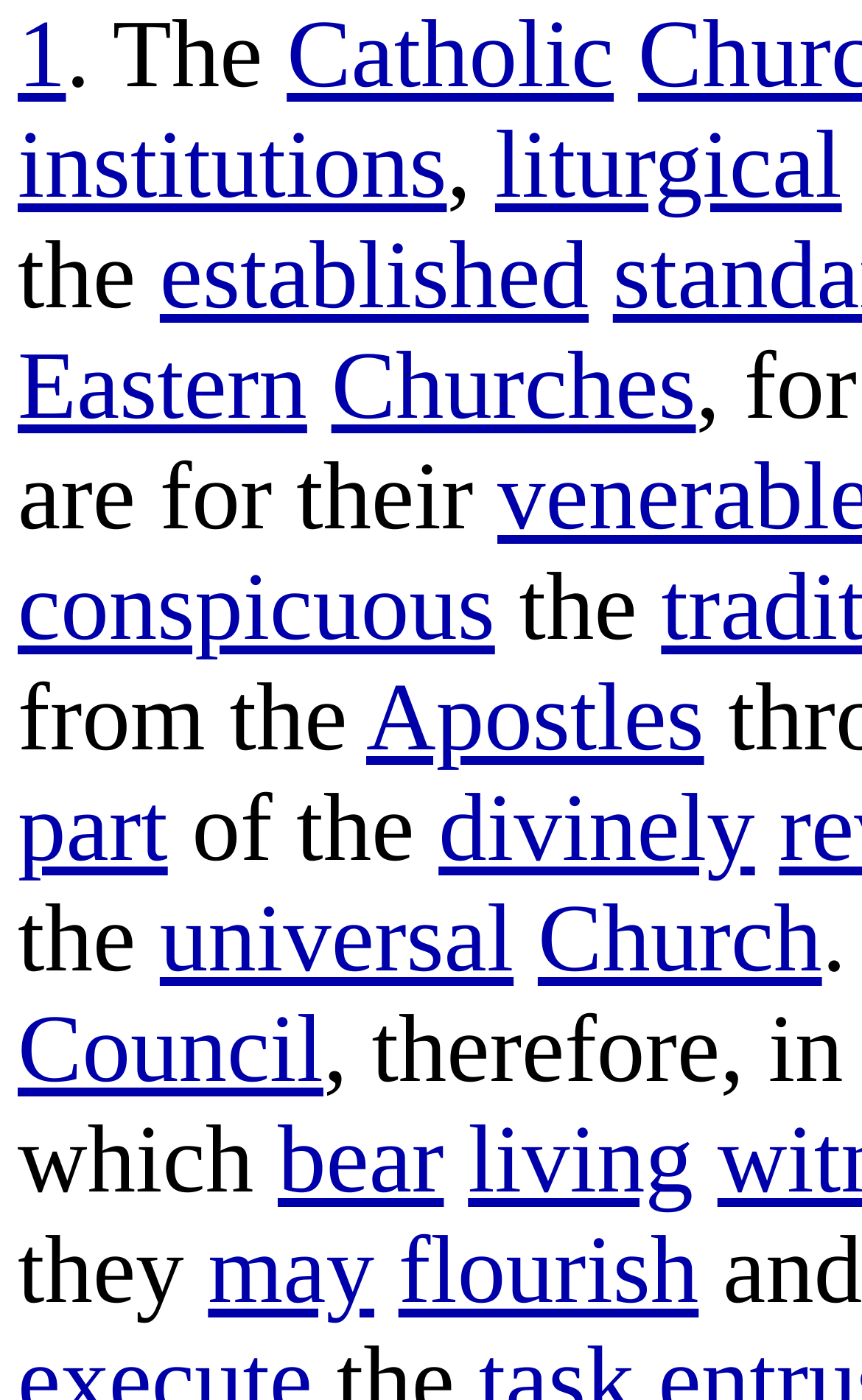Determine the bounding box for the UI element described here: "Privacy Policy".

None